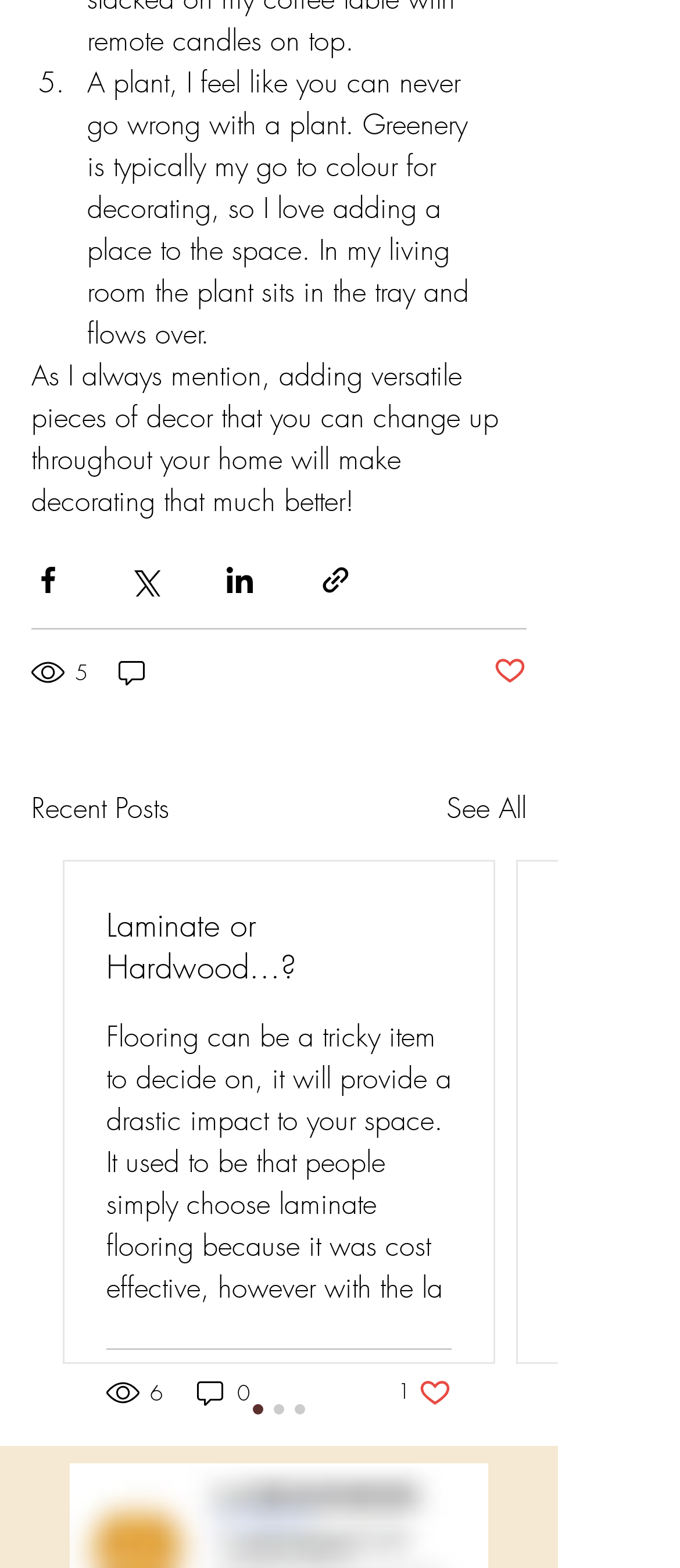Determine the bounding box coordinates of the region that needs to be clicked to achieve the task: "Share via Twitter".

[0.187, 0.359, 0.236, 0.381]